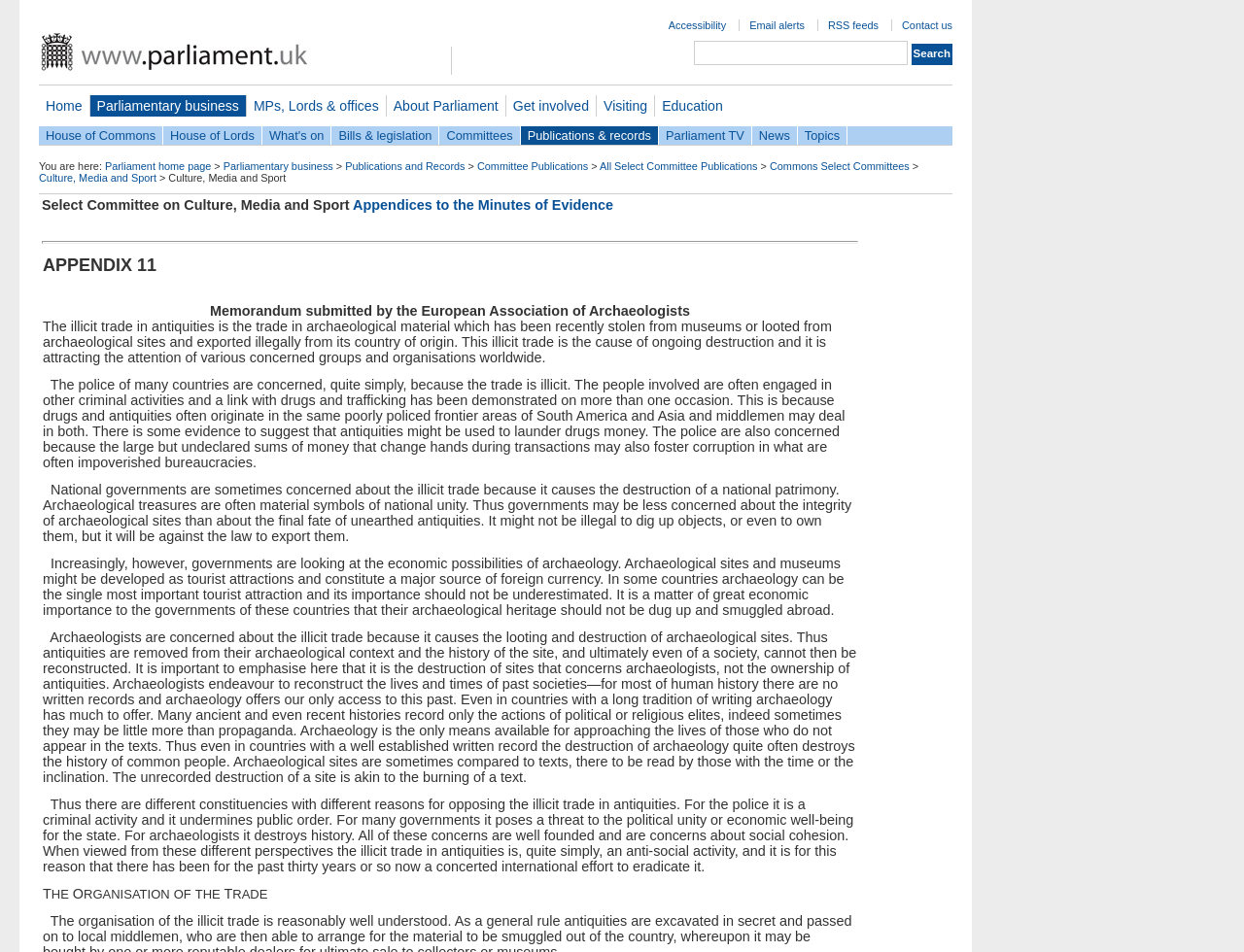Given the description of a UI element: "Education", identify the bounding box coordinates of the matching element in the webpage screenshot.

[0.527, 0.1, 0.587, 0.122]